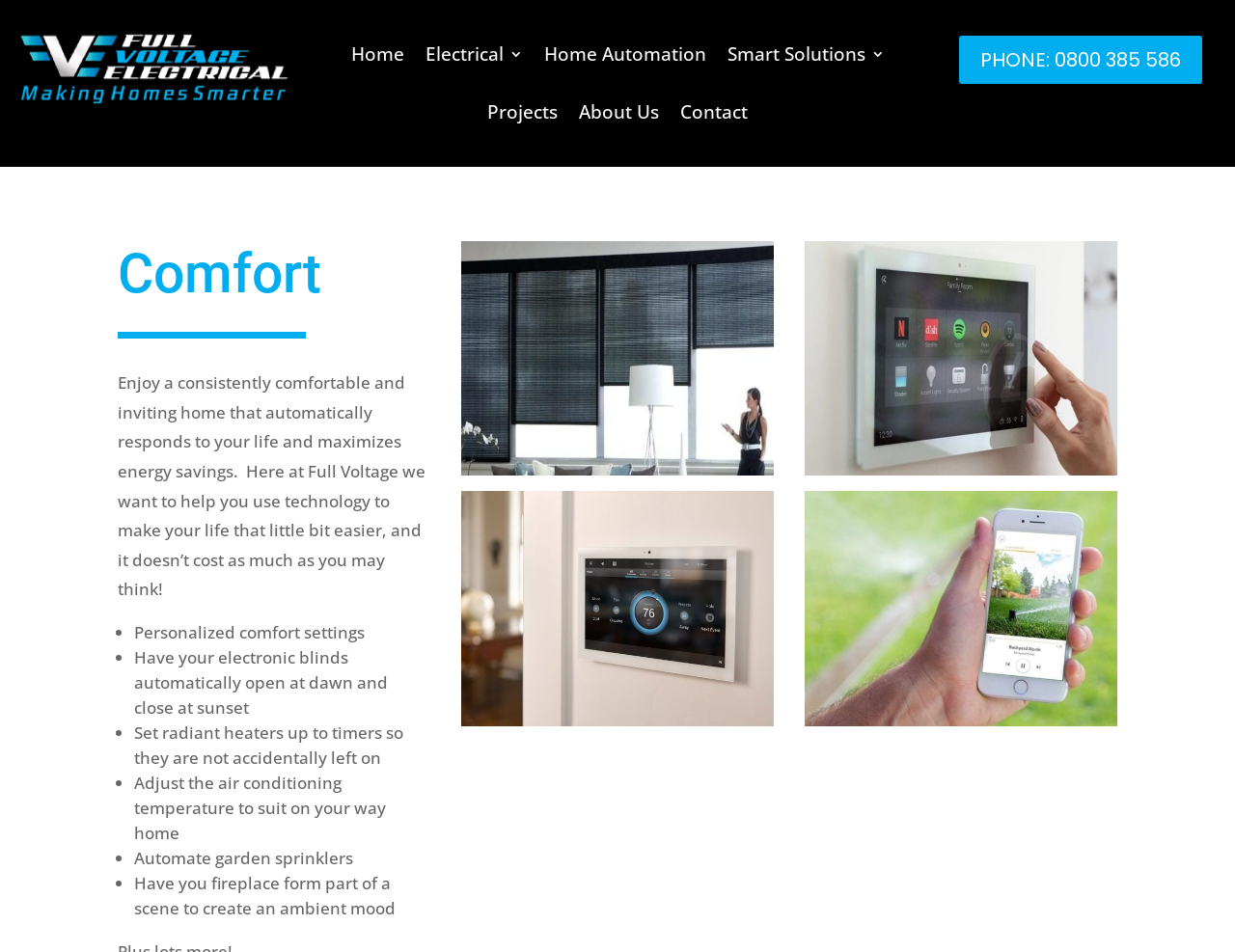Find the bounding box coordinates of the element you need to click on to perform this action: 'Click on 'Home''. The coordinates should be represented by four float values between 0 and 1, in the format [left, top, right, bottom].

[0.284, 0.035, 0.327, 0.088]